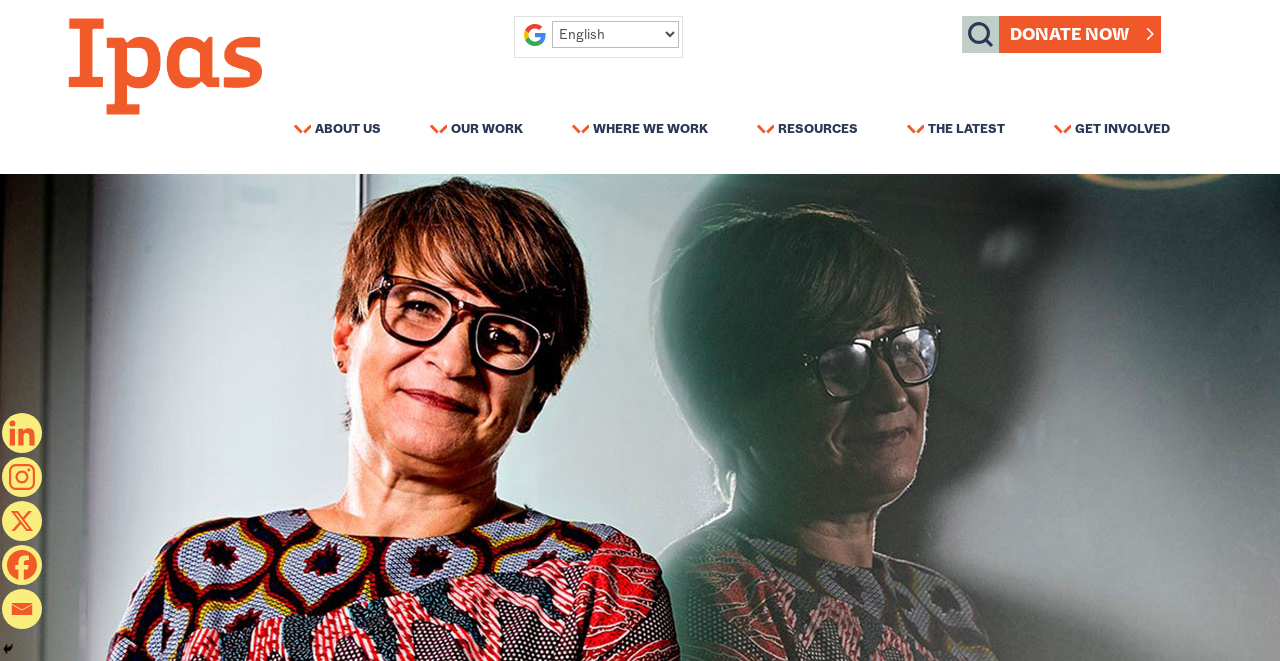Provide a comprehensive description of the webpage.

The webpage is celebrating the sixth anniversary of SheDecides, a global initiative launched in 2017 to fight for reproductive freedom. At the top left corner, there is an Ipas logo, which is an image linked to the Ipas website. Next to the logo, there is a language selection combobox and a button. On the top right corner, there is a "DONATE NOW" button.

Below the top section, there is a navigation menu with six links: "ABOUT US", "OUR WORK", "WHERE WE WORK", "RESOURCES", "THE LATEST", and "GET INVOLVED". Each link has a dropdown dialog.

At the bottom left corner, there are social media links to Linkedin, Instagram, Facebook, and Email, each represented by an icon. There is also an "X" link, which might be used to close a window or a dialog.

On the bottom right corner, there is a "Hide" button.